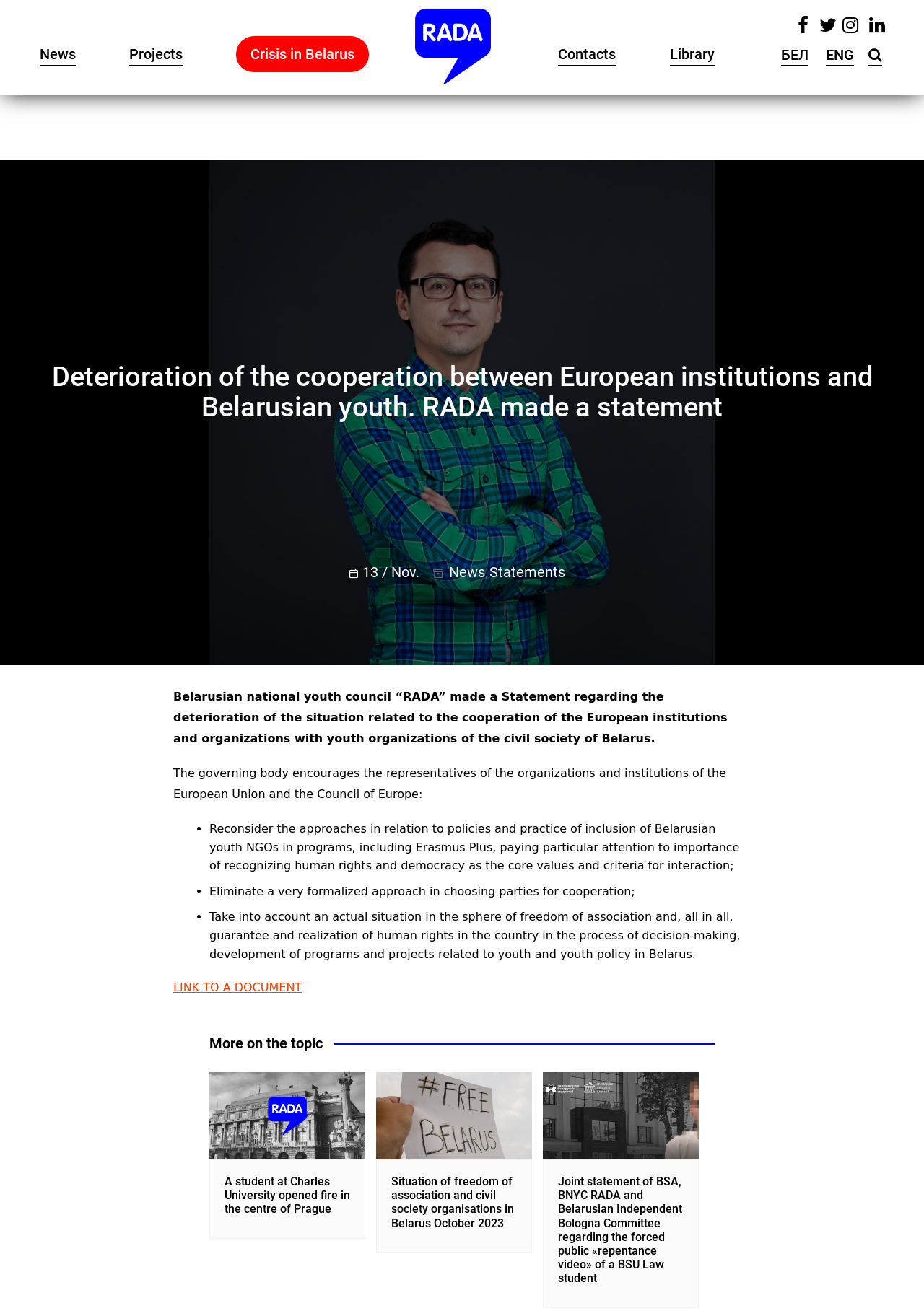Please provide the bounding box coordinate of the region that matches the element description: alt="RADA". Coordinates should be in the format (top-left x, top-left y, bottom-right x, bottom-right y) and all values should be between 0 and 1.

[0.449, 0.007, 0.531, 0.064]